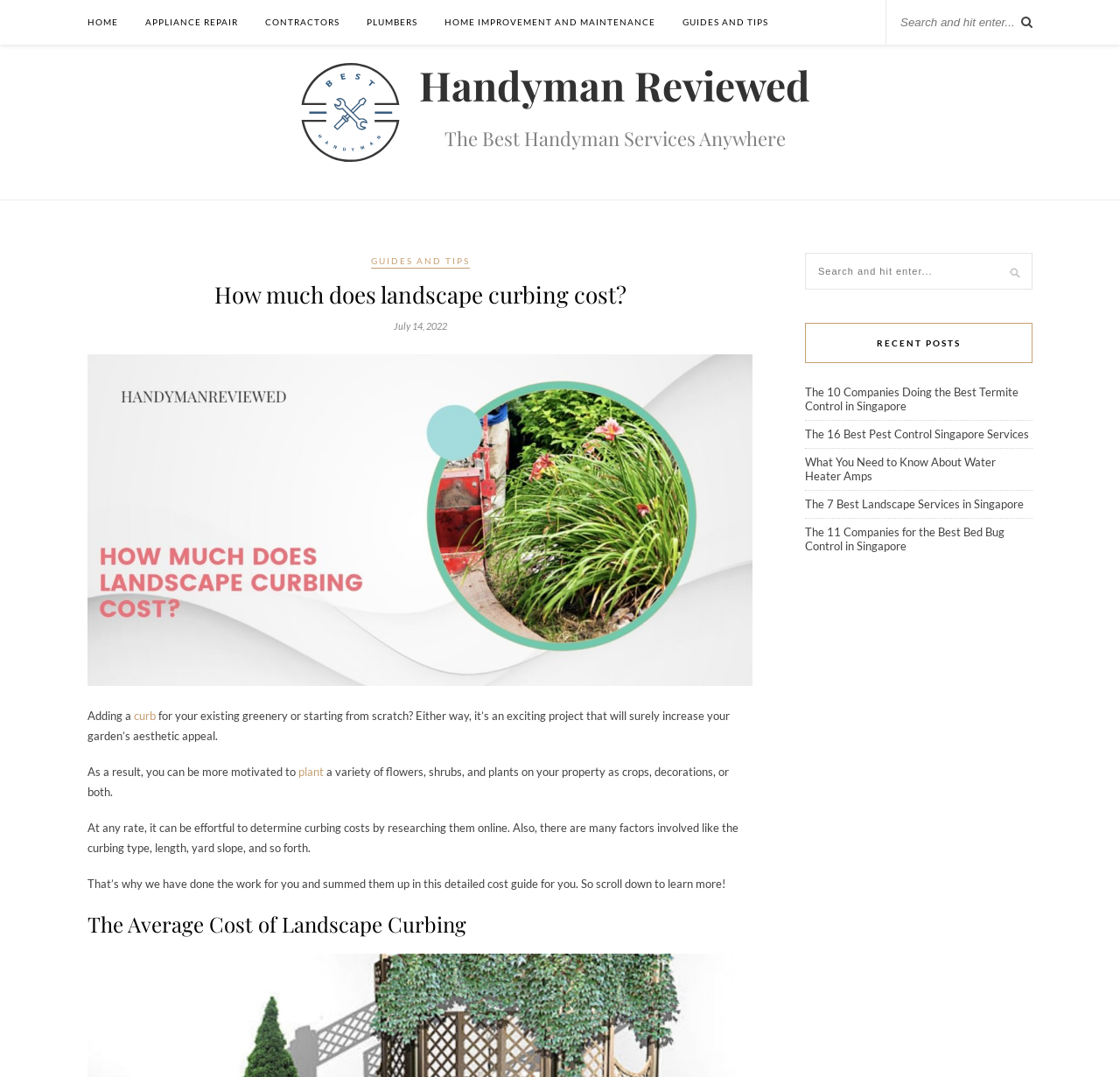Pinpoint the bounding box coordinates of the element you need to click to execute the following instruction: "Learn about the best landscape services in Singapore". The bounding box should be represented by four float numbers between 0 and 1, in the format [left, top, right, bottom].

[0.719, 0.461, 0.914, 0.474]